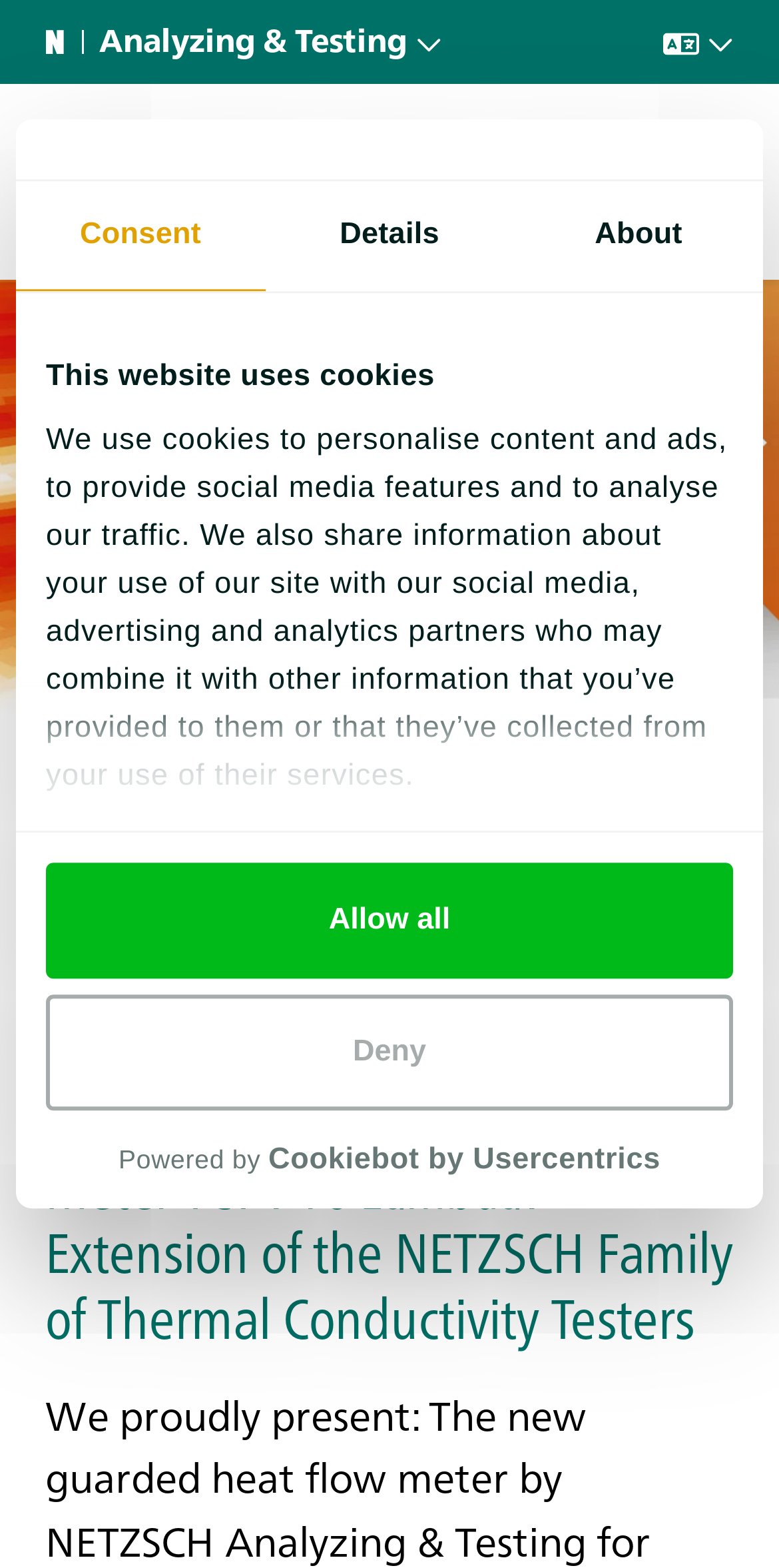Create a detailed summary of the webpage's content and design.

The webpage is about the new guarded heat flow meter by NETZSCH Analyzing & Testing, specifically the TCT 716 Lambda model. At the top of the page, there is a logo of Netzsch, accompanied by a button labeled "Analyzing & Testing". 

Below the logo, there is a dialog box that pops up, which is about cookies used on the website. The dialog box has three tabs: "Consent", "Details", and "About". The "Consent" tab is selected by default, and it contains a paragraph of text explaining the use of cookies on the website. There are two buttons, "Deny" and "Allow all", below the text. 

To the right of the dialog box, there is a link to the Netzsch logo, which opens in a new window. Below the link, there is a button labeled "Open/close navigation" that can be expanded to reveal more options.

The main content of the webpage starts below the dialog box and the navigation button. It begins with a heading that matches the title of the webpage, followed by a paragraph of text that is not specified in the accessibility tree. 

On the top-right corner of the page, there are three small images, possibly representing social media or other external links.